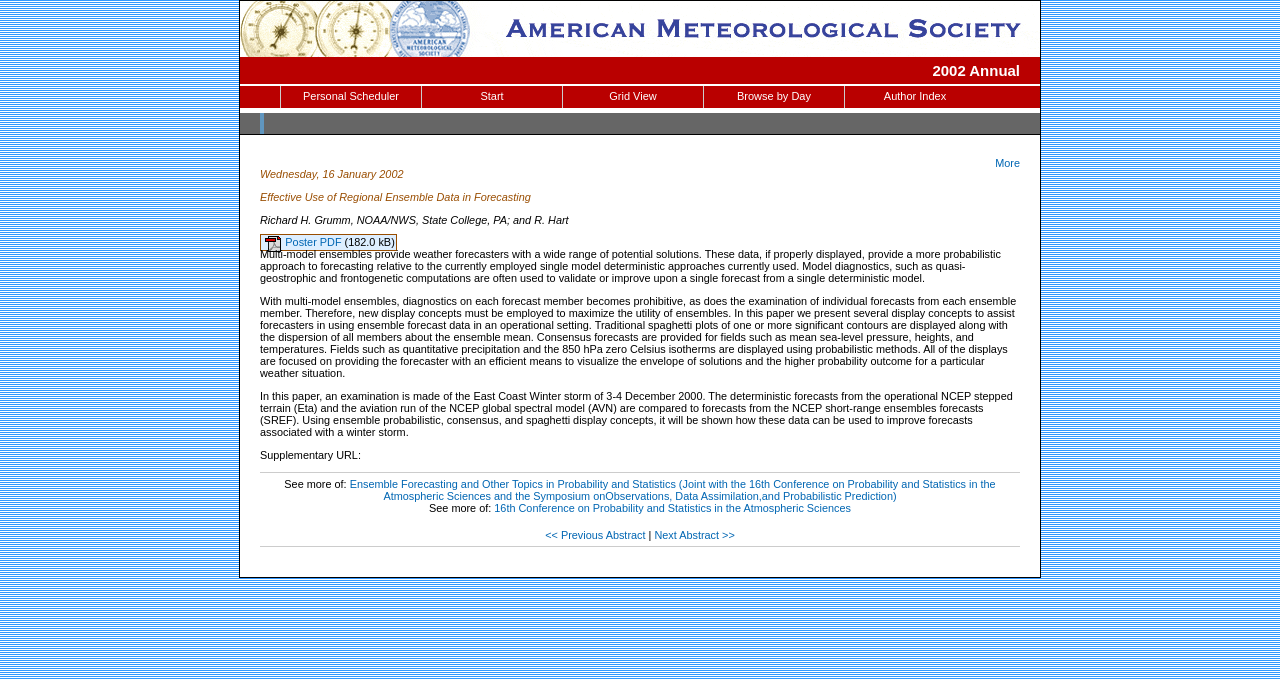What is the date of the abstract?
Please answer the question as detailed as possible.

I found the date of the abstract by looking at the static text element with the bounding box coordinates [0.203, 0.248, 0.315, 0.266], which contains the text 'Wednesday, 16 January 2002'.